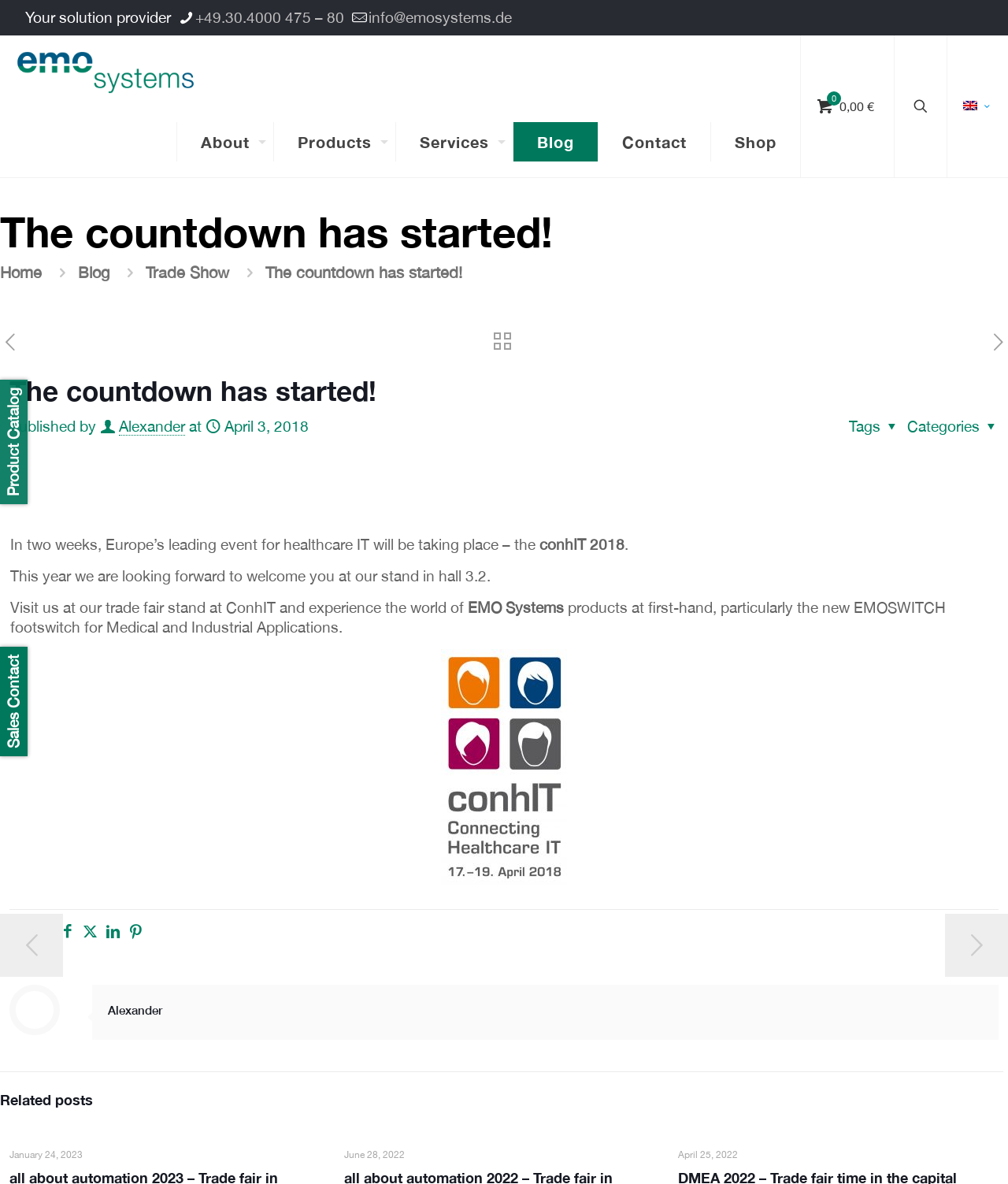Locate the bounding box coordinates of the element I should click to achieve the following instruction: "Contact via email".

[0.366, 0.007, 0.508, 0.022]